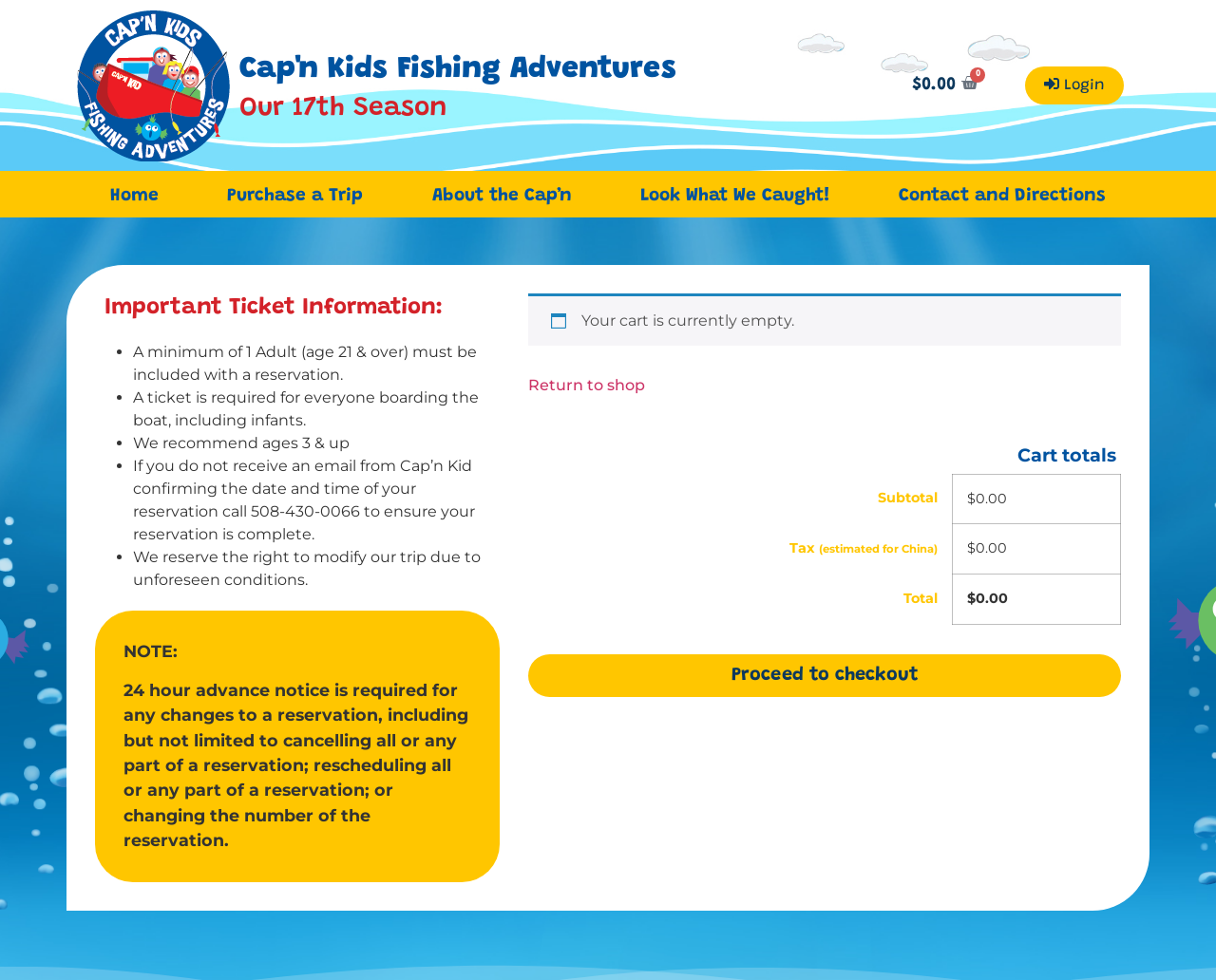What is the purpose of the 'Proceed to checkout' button?
Refer to the image and answer the question using a single word or phrase.

To checkout